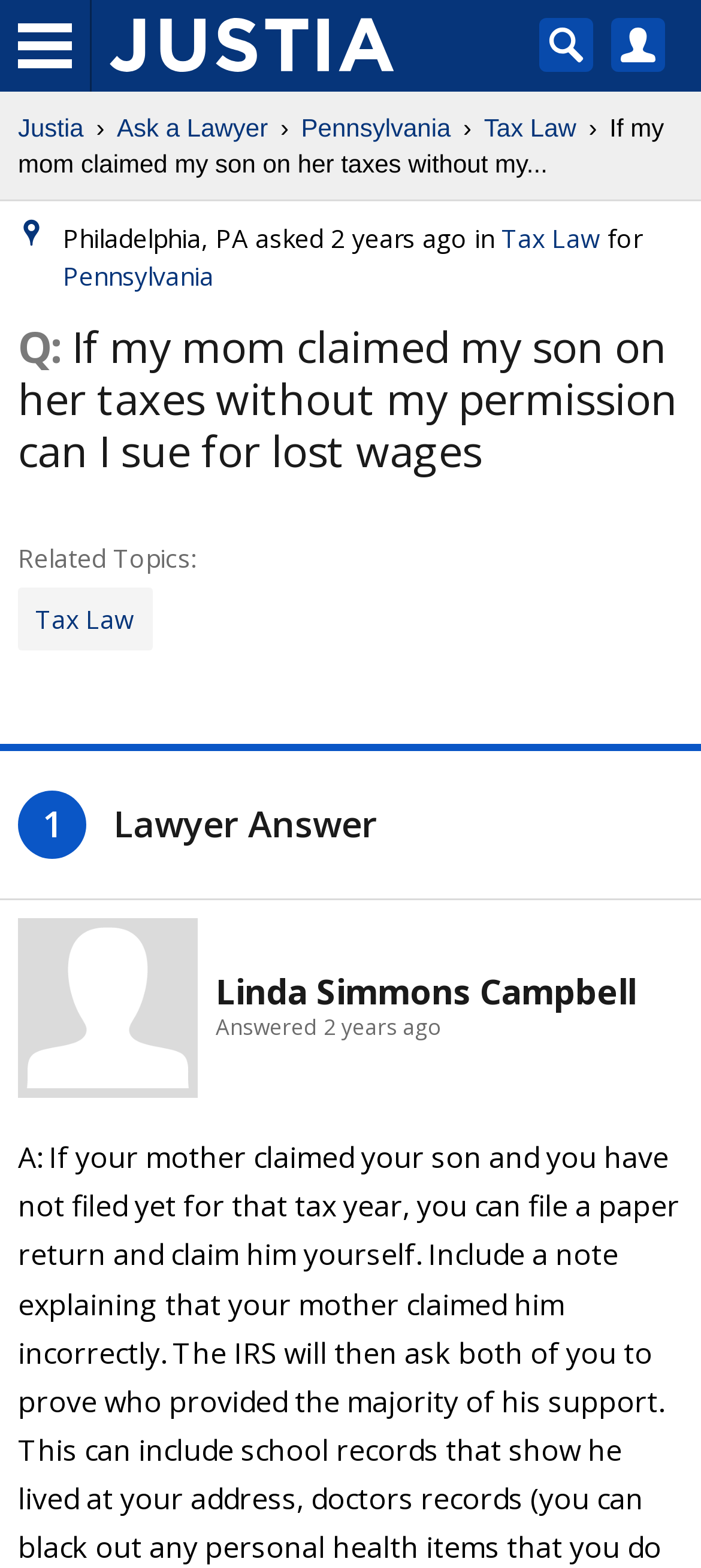Identify the coordinates of the bounding box for the element that must be clicked to accomplish the instruction: "Ask a lawyer".

[0.167, 0.07, 0.382, 0.093]